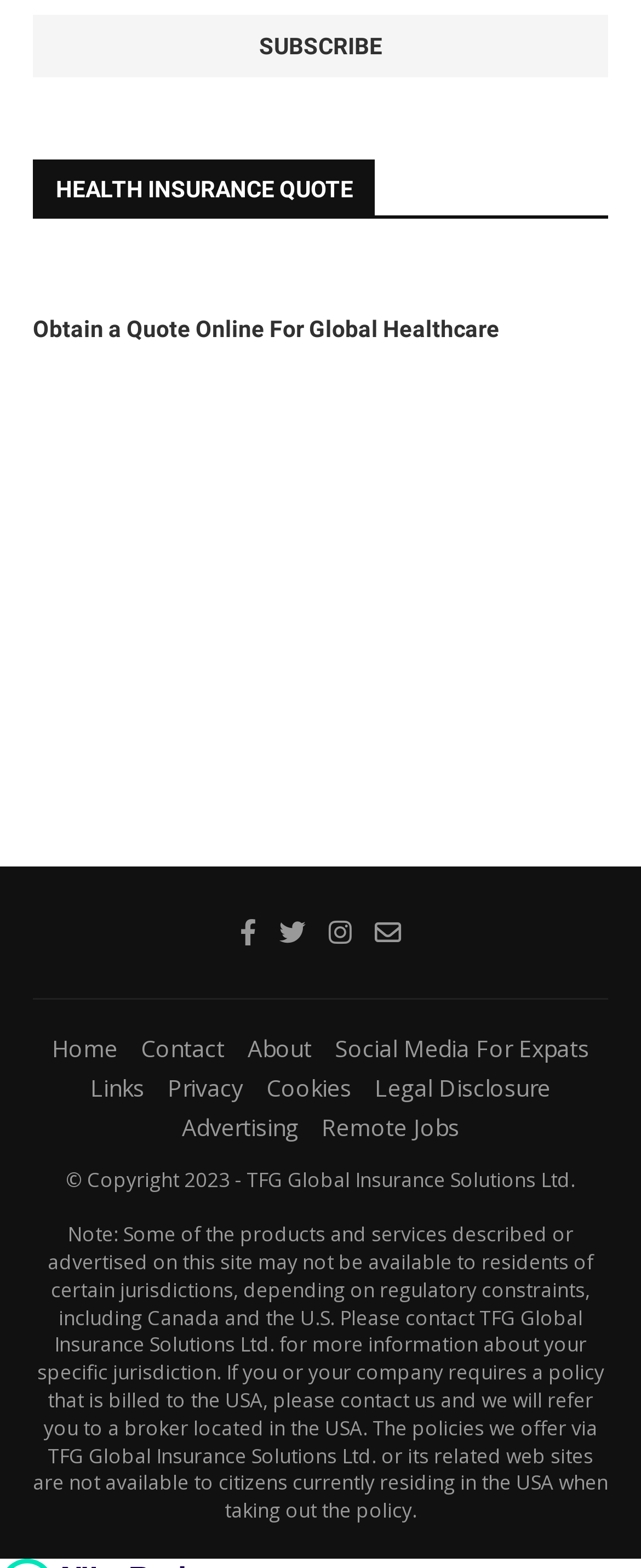What social media platforms are available?
Using the image, answer in one word or phrase.

Facebook, Twitter, Instagram